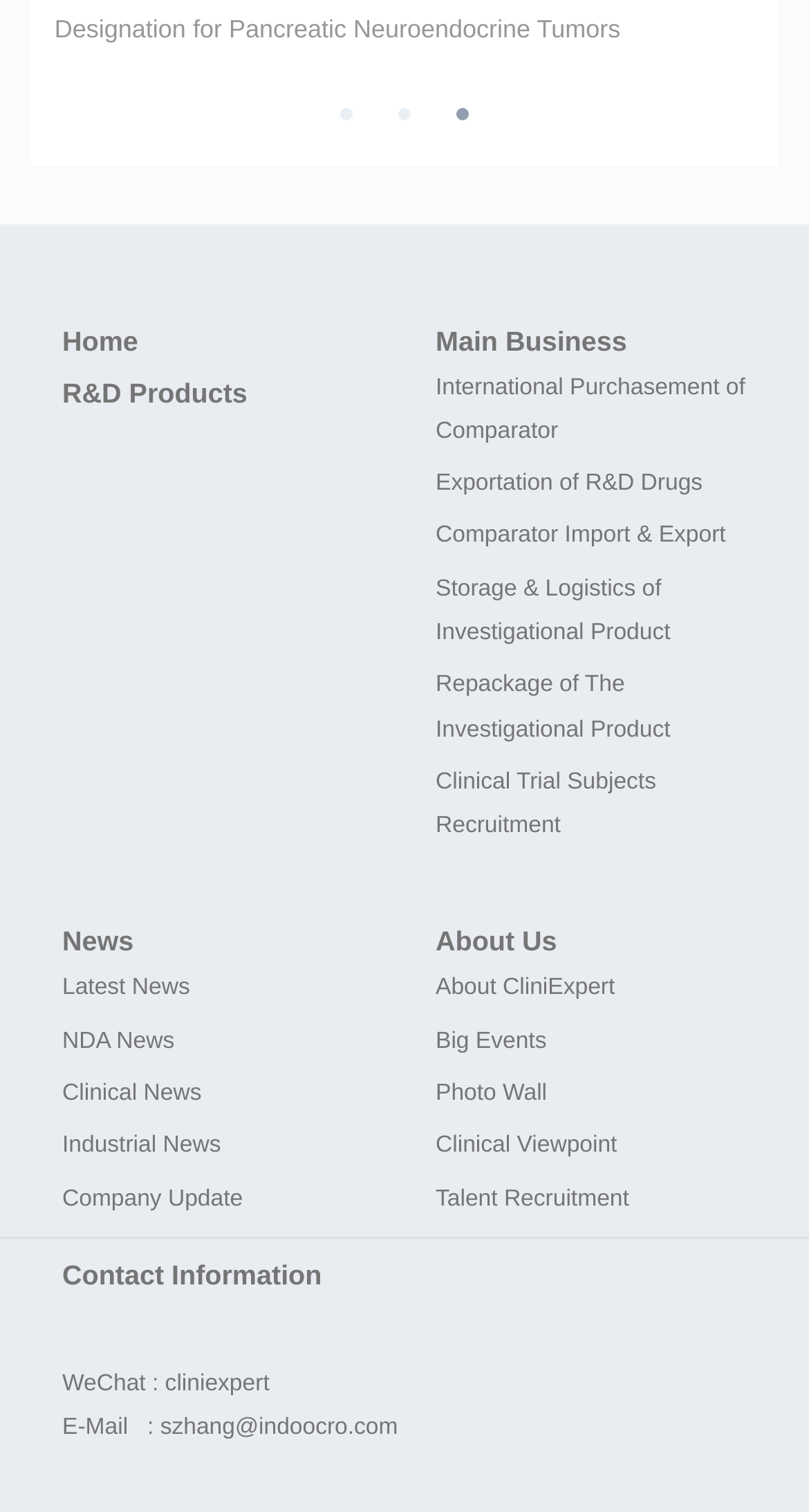Analyze the image and give a detailed response to the question:
How many tabs are there in the tablist?

I counted the number of tab elements in the tablist, which are '1 of 3', '2 of 3', and '3 of 3', so there are 3 tabs in total.